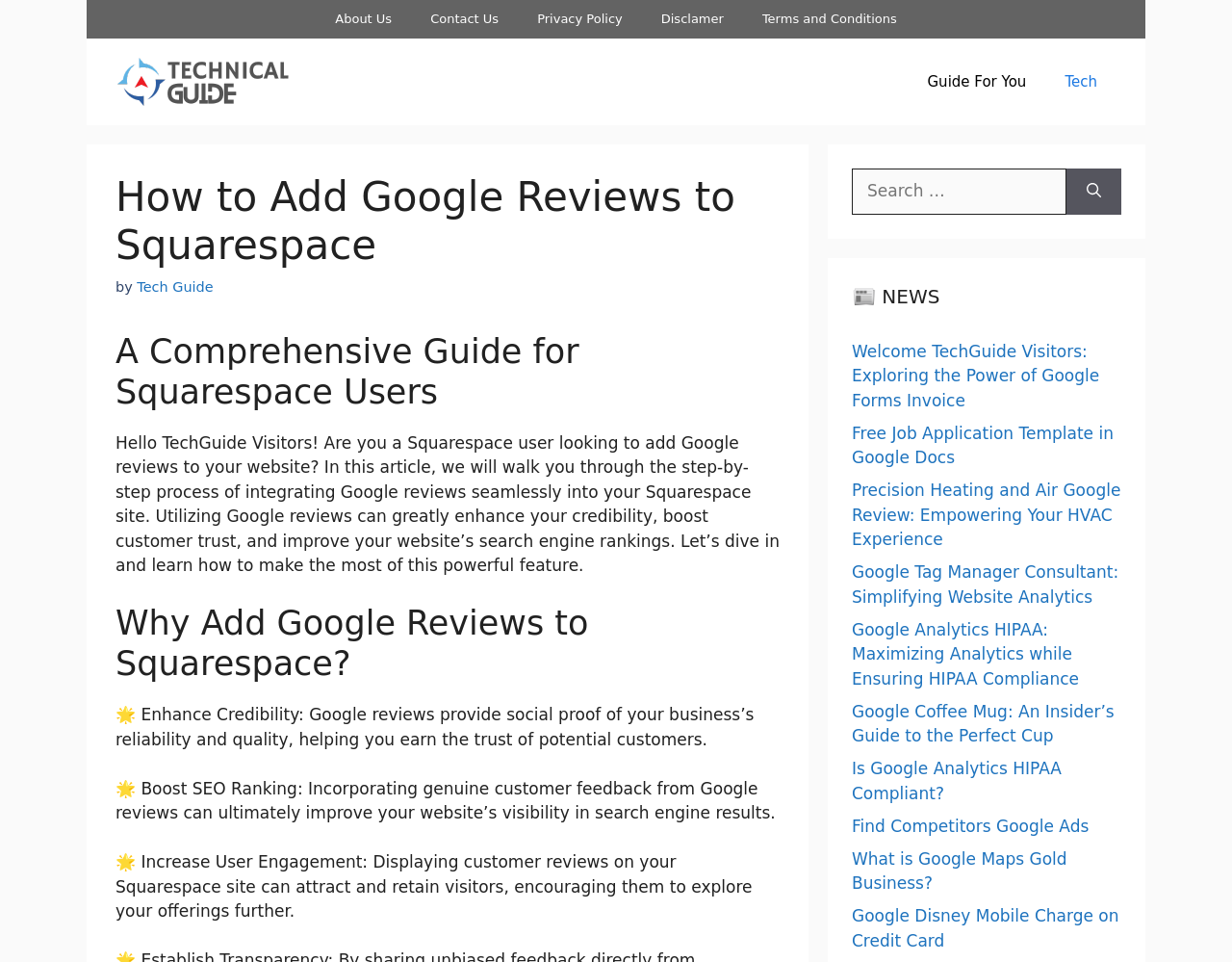Give the bounding box coordinates for the element described as: "Is Google Analytics HIPAA Compliant?".

[0.691, 0.789, 0.862, 0.834]